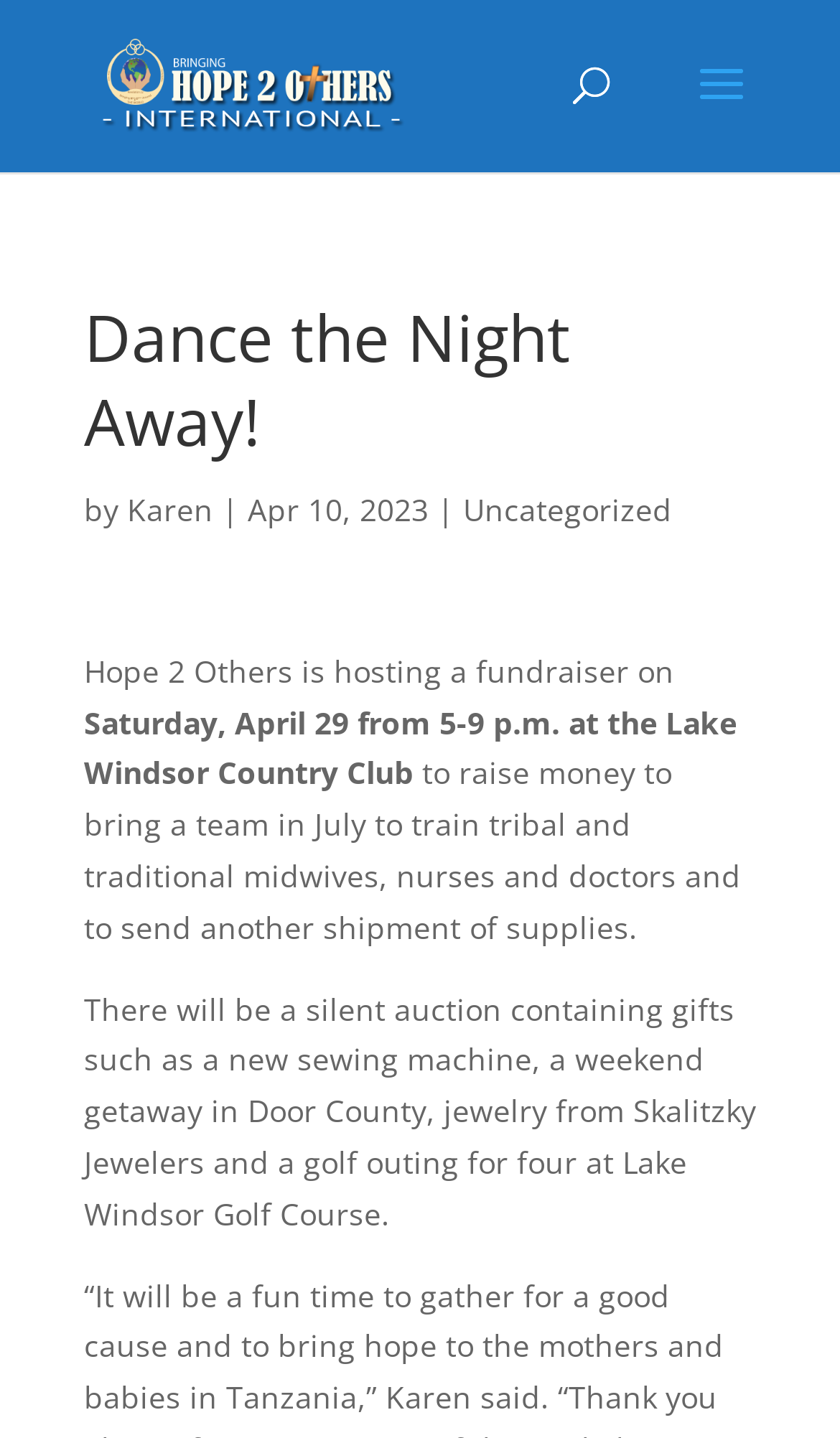Provide the bounding box coordinates of the HTML element described by the text: "Home". The coordinates should be in the format [left, top, right, bottom] with values between 0 and 1.

None